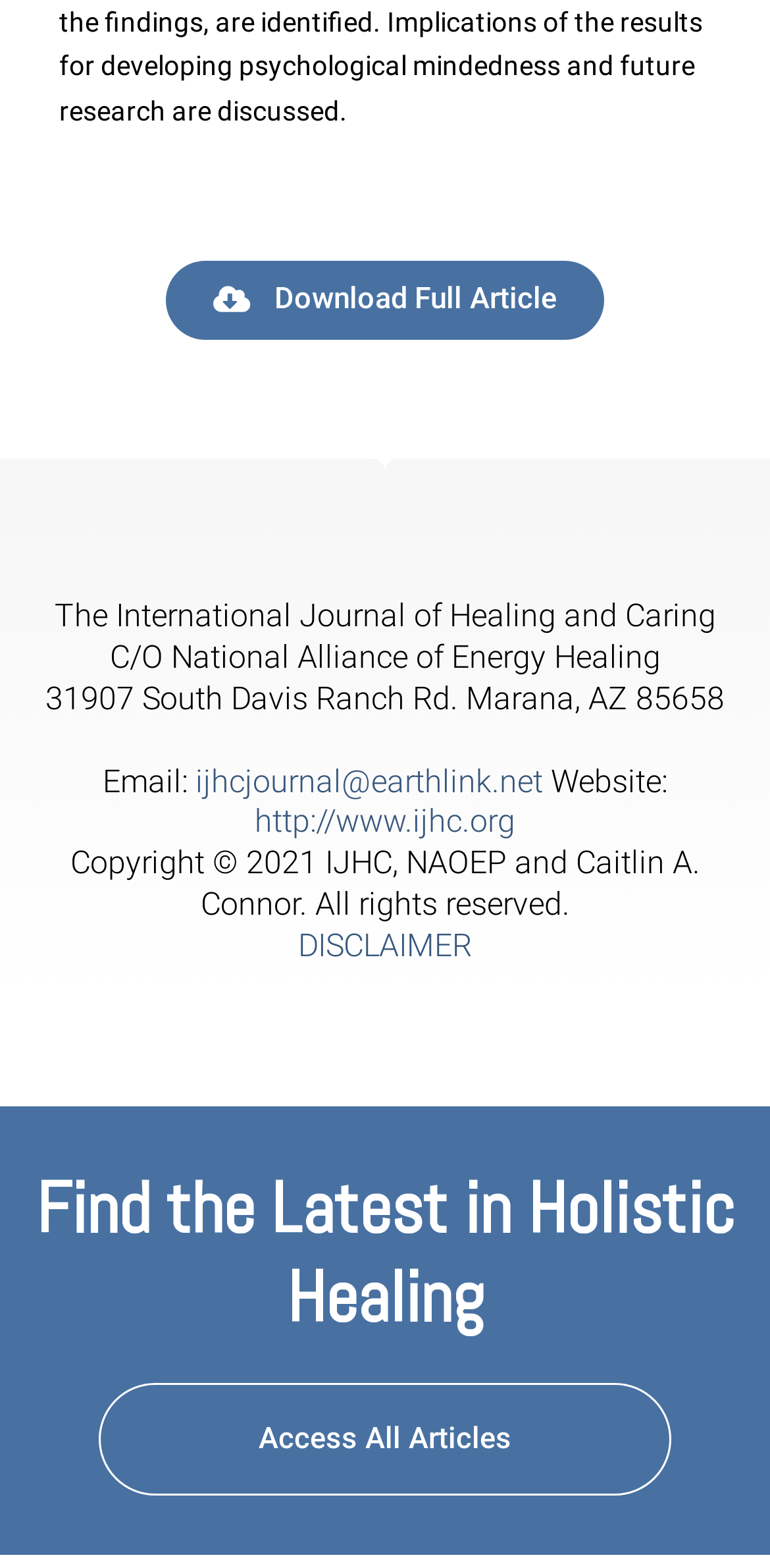What is the website of the journal?
Give a detailed and exhaustive answer to the question.

I found the website by looking at the link element next to the static text 'Website:', which reads 'http://www.ijhc.org'.